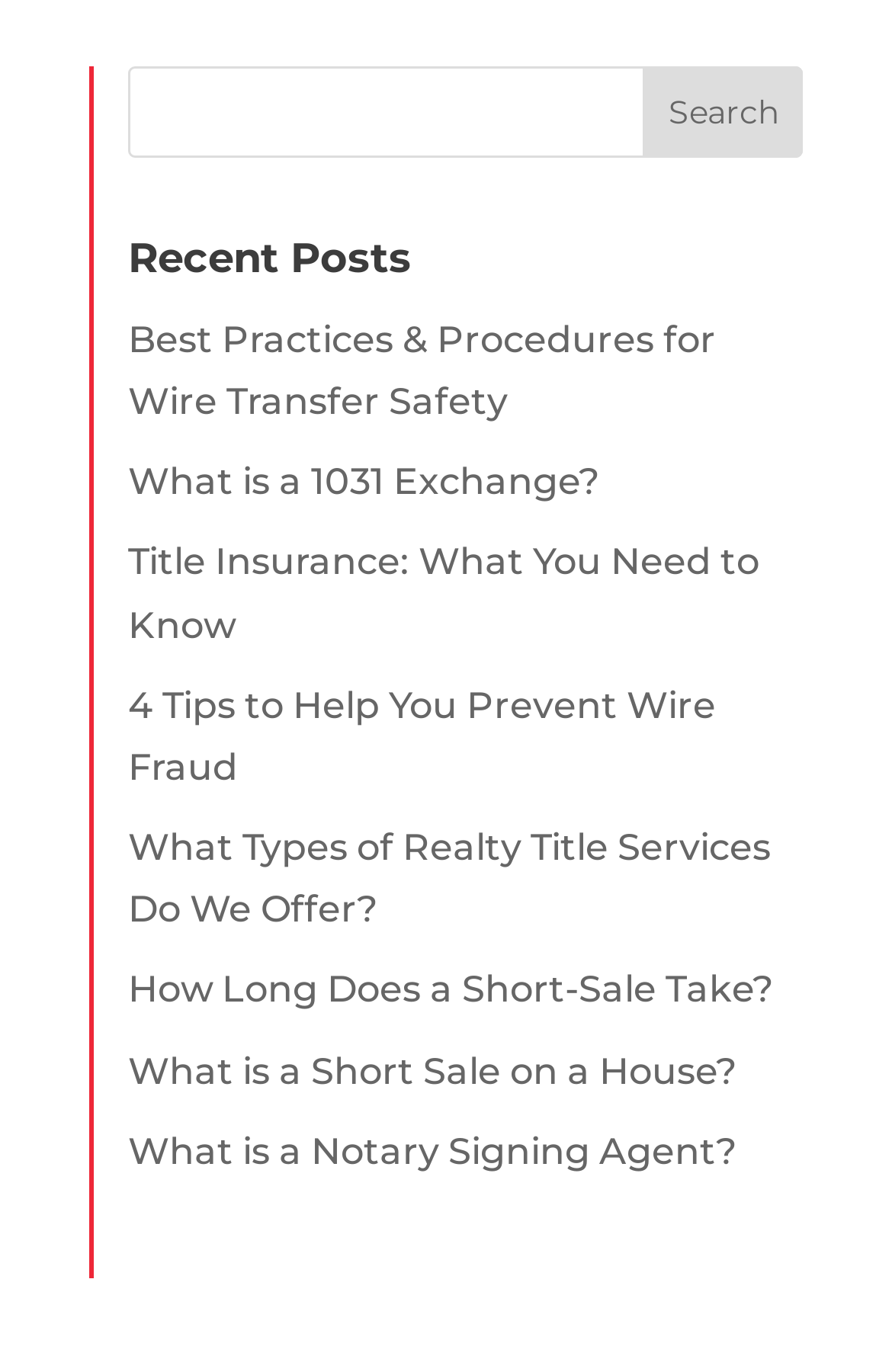Can you show the bounding box coordinates of the region to click on to complete the task described in the instruction: "go to home page"?

None